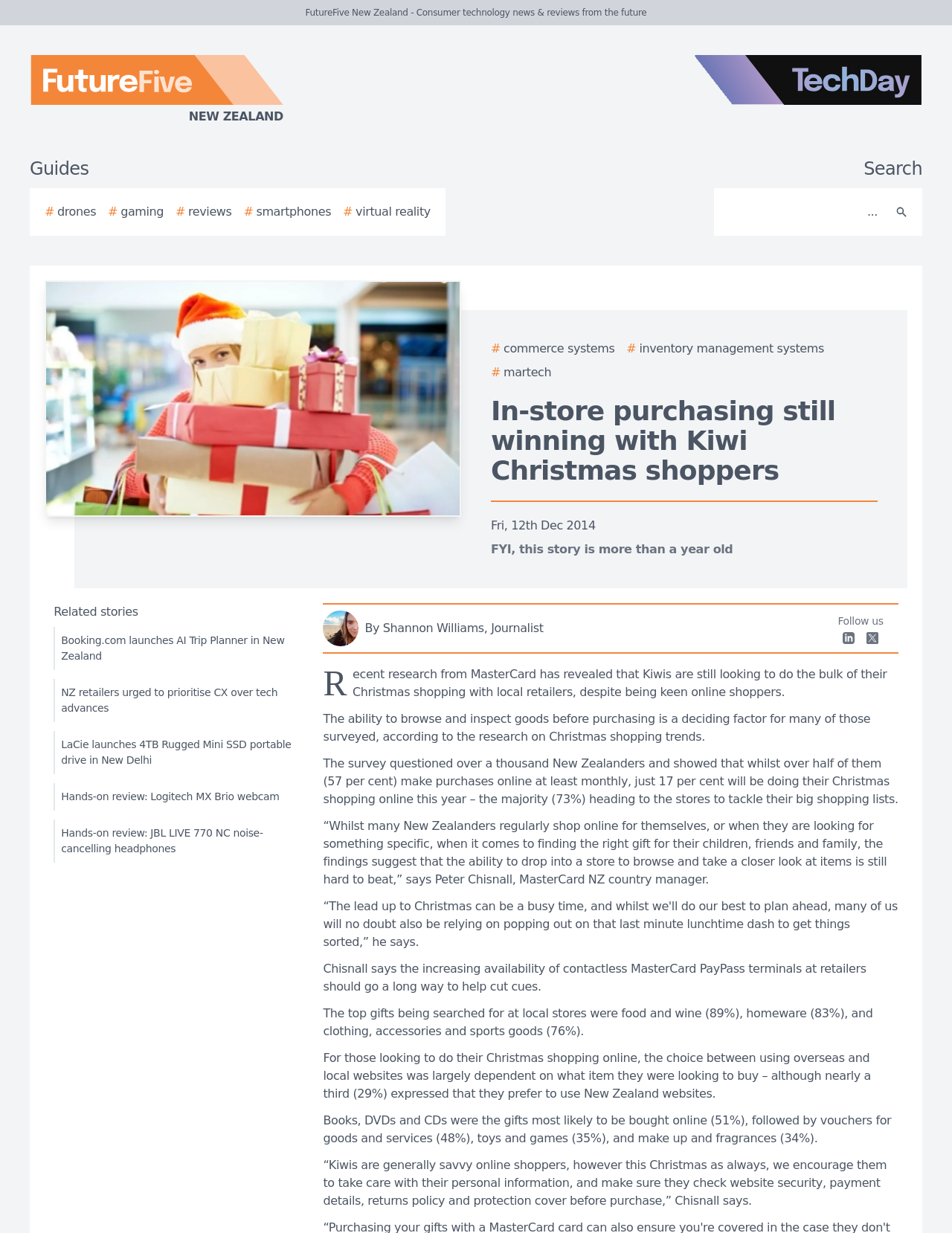What is the top gift category being searched for at local stores?
Using the image as a reference, answer the question in detail.

I determined the answer by reading the article, which states that 'the top gifts being searched for at local stores were food and wine (89%), homeware (83%), and clothing, accessories and sports goods (76%)'.